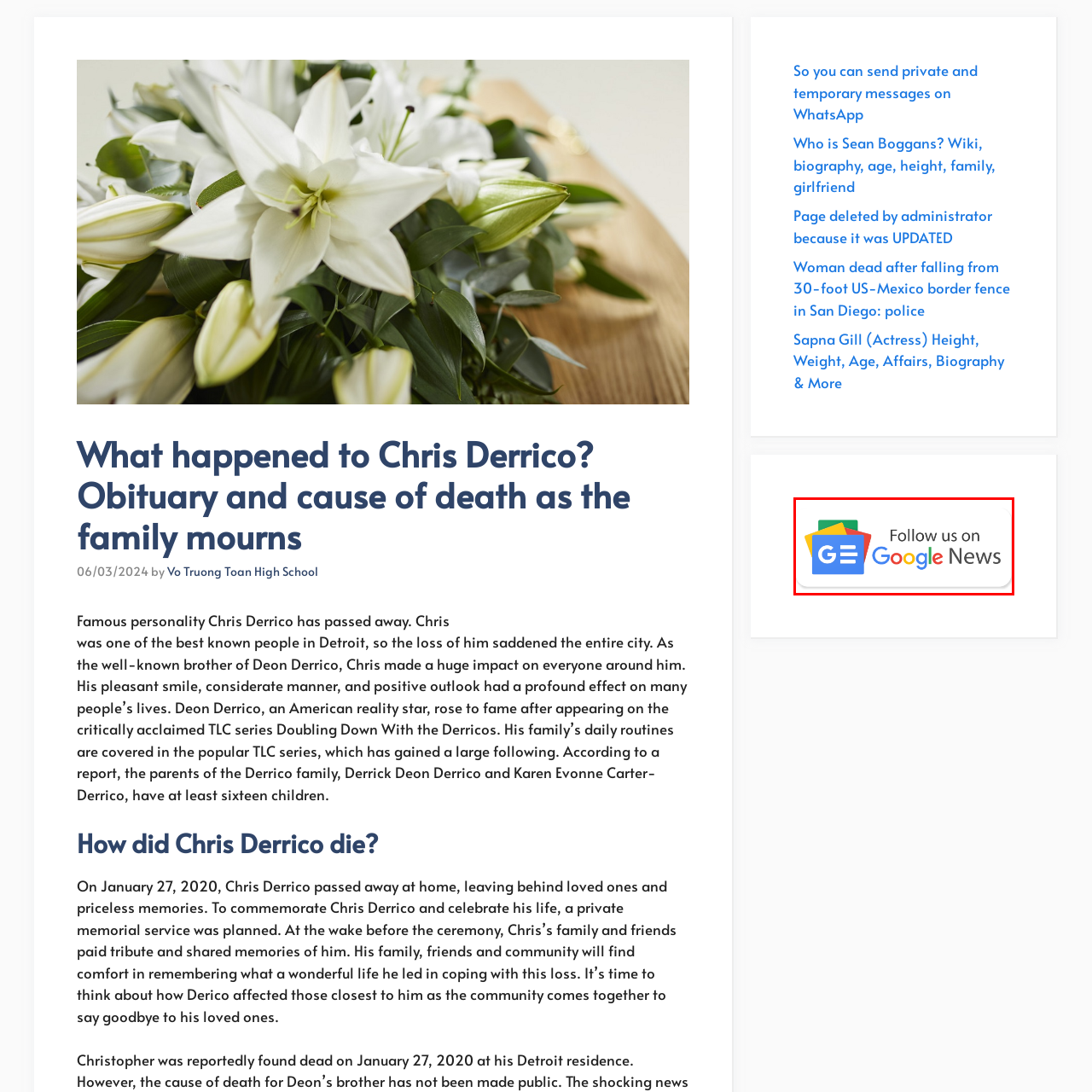What is the text on the graphic?
Carefully examine the image within the red bounding box and provide a comprehensive answer based on what you observe.

The clear text on the graphic reads 'Follow us on Google News', which is an invitation to users to stay updated with the latest news and articles from the outlet.